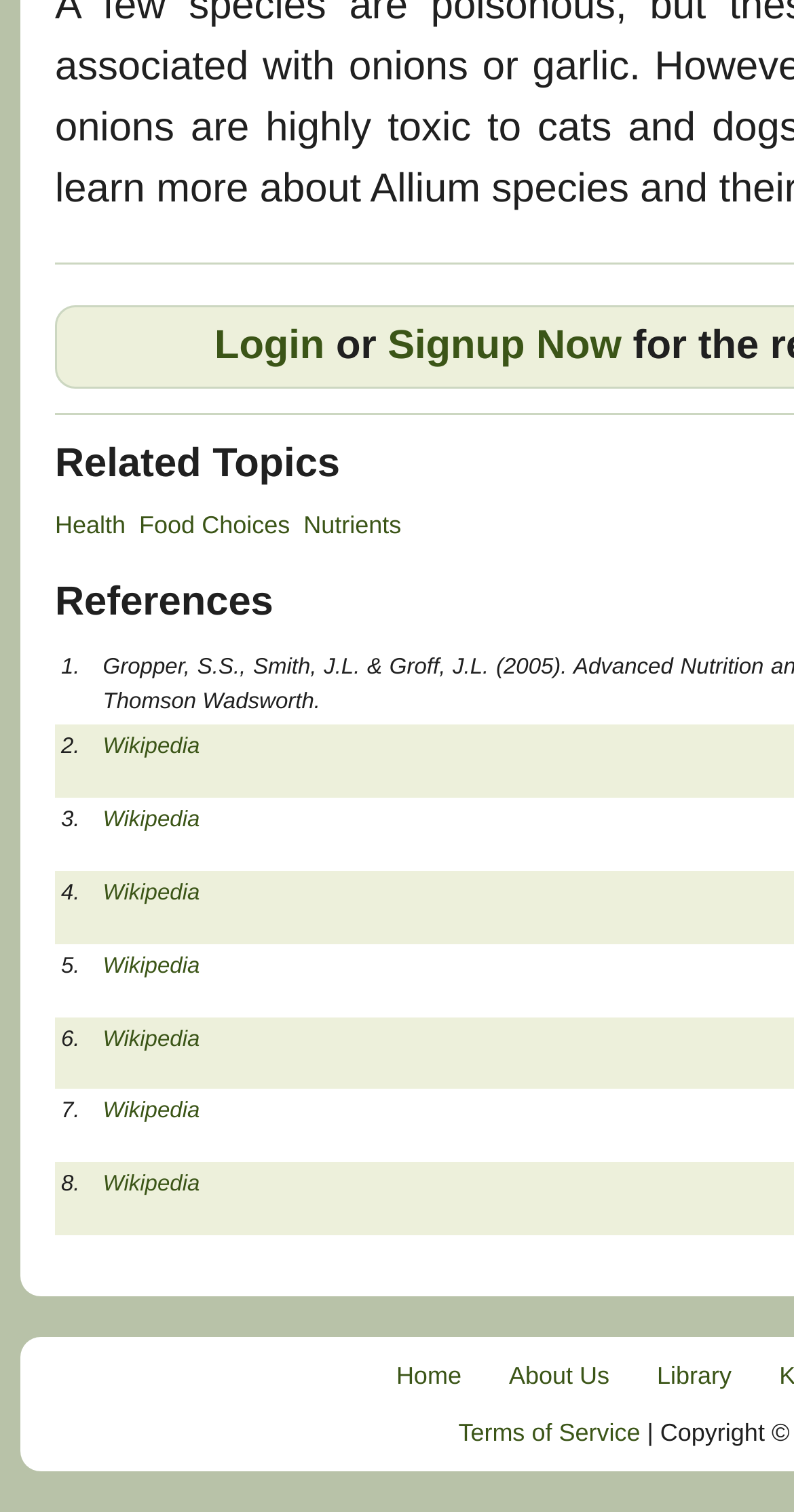Please specify the bounding box coordinates of the clickable region necessary for completing the following instruction: "Read about Food Choices". The coordinates must consist of four float numbers between 0 and 1, i.e., [left, top, right, bottom].

[0.175, 0.338, 0.365, 0.36]